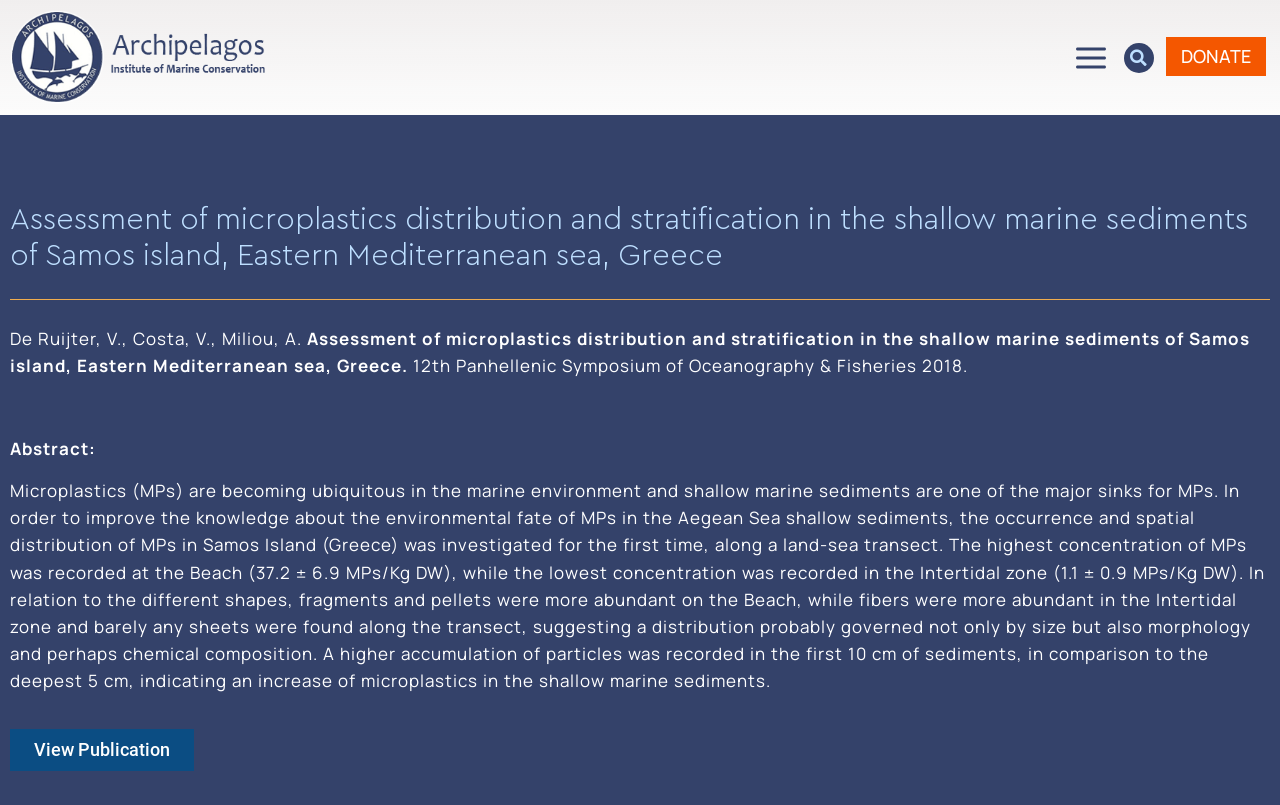Identify the bounding box of the UI element described as follows: "View Publication". Provide the coordinates as four float numbers in the range of 0 to 1 [left, top, right, bottom].

[0.008, 0.906, 0.152, 0.958]